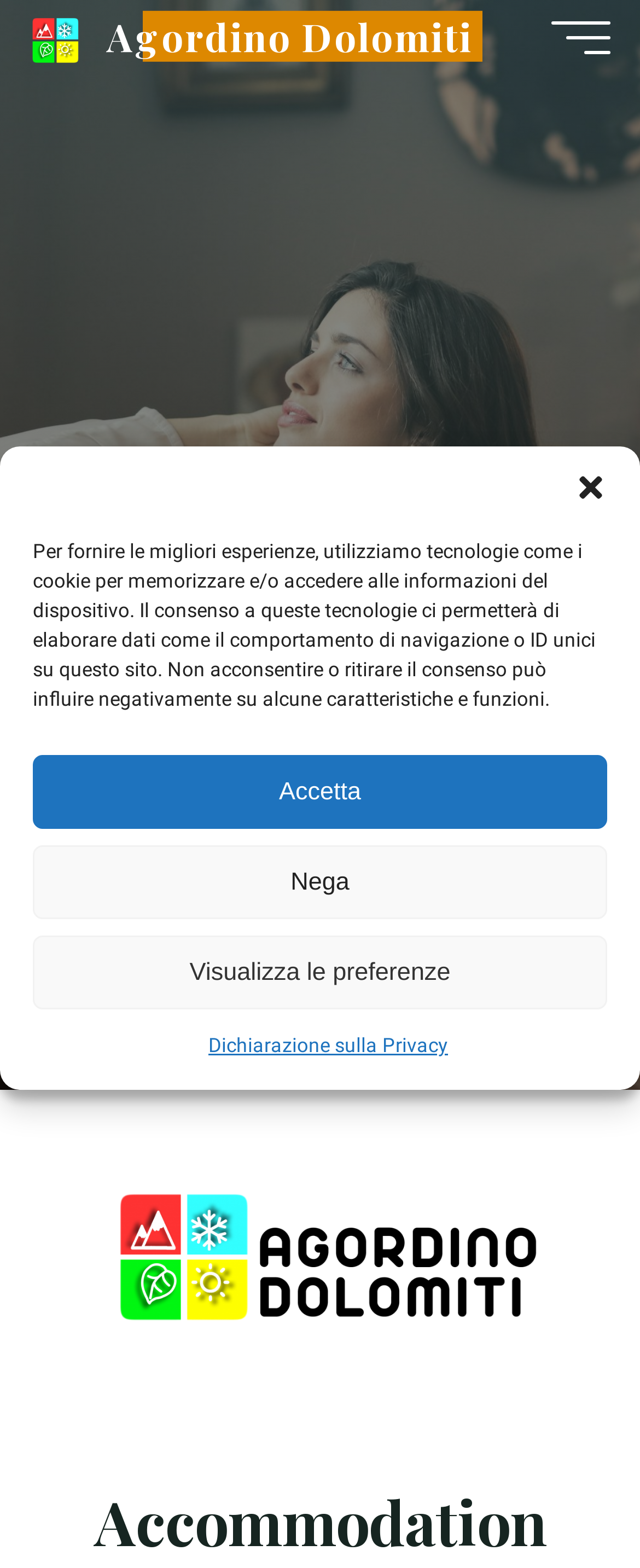Produce an elaborate caption capturing the essence of the webpage.

The webpage appears to be a hotel and accommodation search page, specifically focused on the Agordino region. At the top left of the page, there is a logo or image of "Agordino Dolomiti" with a corresponding link. Next to it, there is a main menu button.

Below the logo, there is a prominent section with a heading "Hotels & More" that seems to be the main focus of the page. This section is divided into three parts, with the first part having a large emphasis on the text "H & M o r" which might be a hotel or accommodation name.

On the right side of the page, there is a dialog box titled "Gestisci Consenso Cookie" which is a cookie consent management system. This dialog box contains a description of how the website uses cookies and technologies to provide the best experience. There are four buttons within this dialog box: "Close dialog", "Accetta" (Accept), "Nega" (Deny), and "Visualizza le preferenze" (View preferences). Additionally, there is a link to the "Dichiarazione sulla Privacy" (Privacy Statement) at the bottom of the dialog box.

At the bottom right of the page, there is a "Back to Top" button.